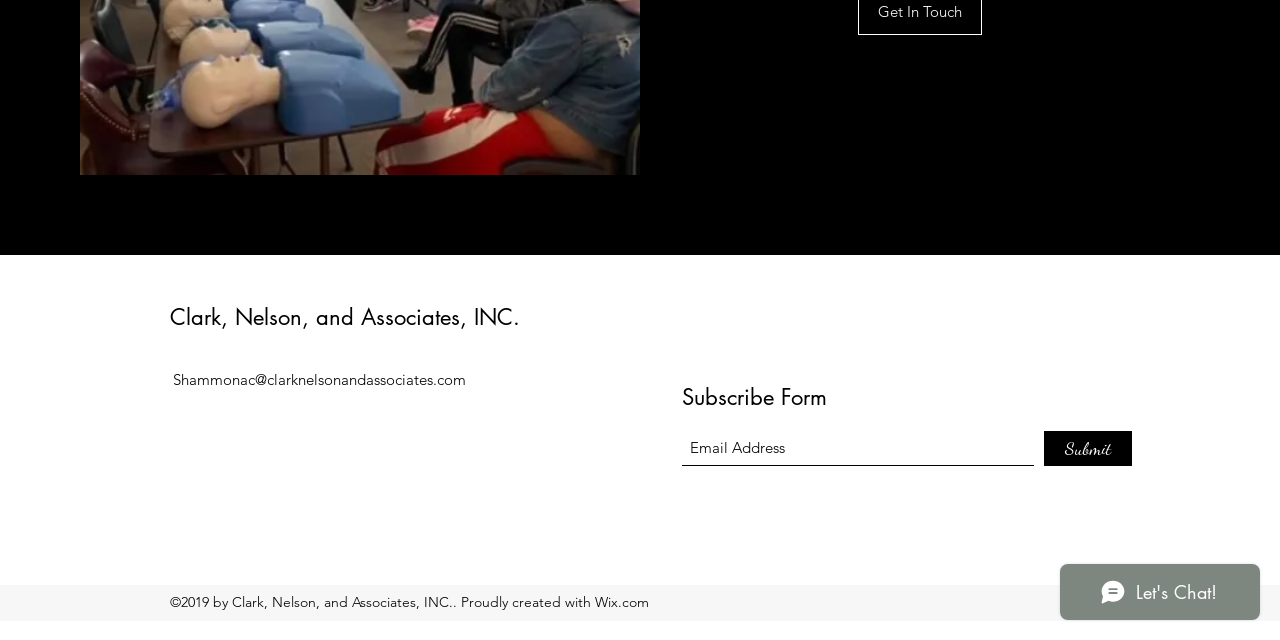Bounding box coordinates must be specified in the format (top-left x, top-left y, bottom-right x, bottom-right y). All values should be floating point numbers between 0 and 1. What are the bounding box coordinates of the UI element described as: Submit

[0.816, 0.673, 0.884, 0.728]